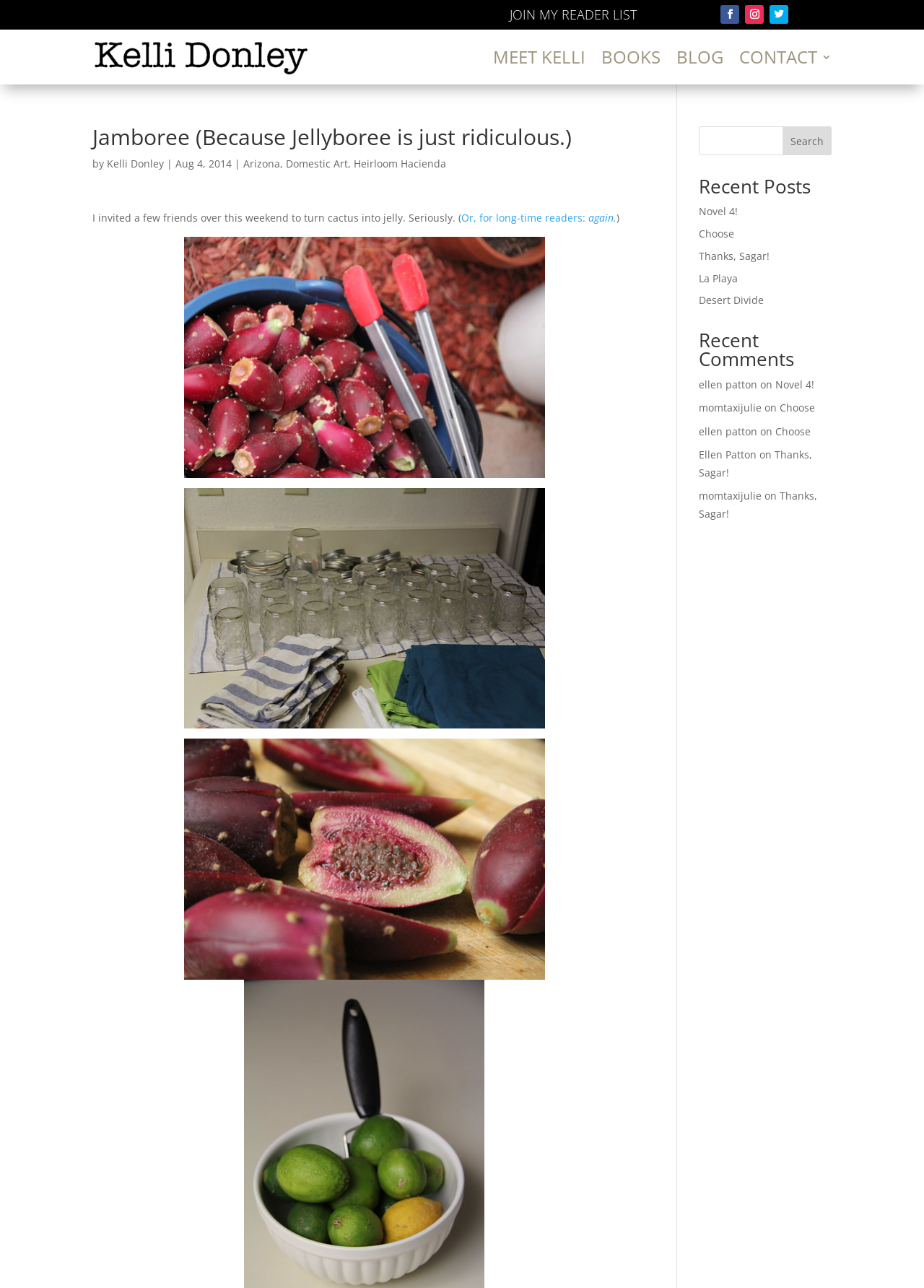Give a detailed account of the webpage, highlighting key information.

This webpage is a blog post titled "Jamboree (Because Jellyboree is just ridiculous.)" by author Kelli Donley. At the top, there is a navigation menu with links to "MEET KELLI", "BOOKS", "BLOG", and "CONTACT 3". Below the title, there is a brief introduction to the post, which describes making prickly pear jelly with friends. 

On the left side, there are three identical images of a "Prickly Pear Party" with links to the same title. On the right side, there is a search bar with a "Search" button. Below the search bar, there are two sections: "Recent Posts" and "Recent Comments". The "Recent Posts" section lists five links to recent blog posts, including "Novel 4!", "Choose", "Thanks, Sagar!", "La Playa", and "Desert Divide". The "Recent Comments" section displays four comments from users, including "ellen patton" and "momtaxijulie", with links to the corresponding blog posts.

At the top right corner, there are three social media links represented by icons. Above the navigation menu, there is a call-to-action to "JOIN MY READER LIST".